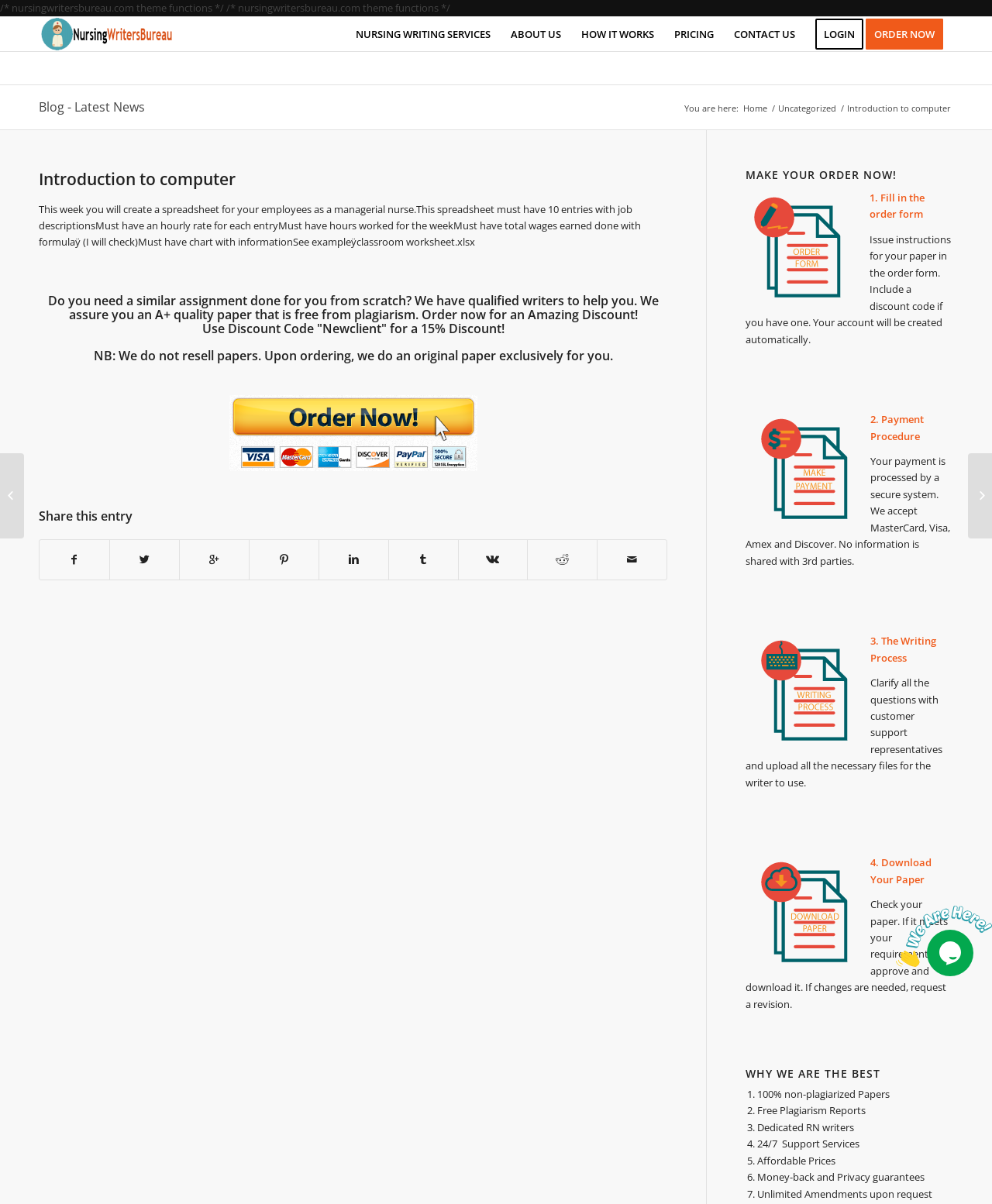Identify the bounding box of the UI element described as follows: "CONTACT US". Provide the coordinates as four float numbers in the range of 0 to 1 [left, top, right, bottom].

[0.73, 0.014, 0.812, 0.043]